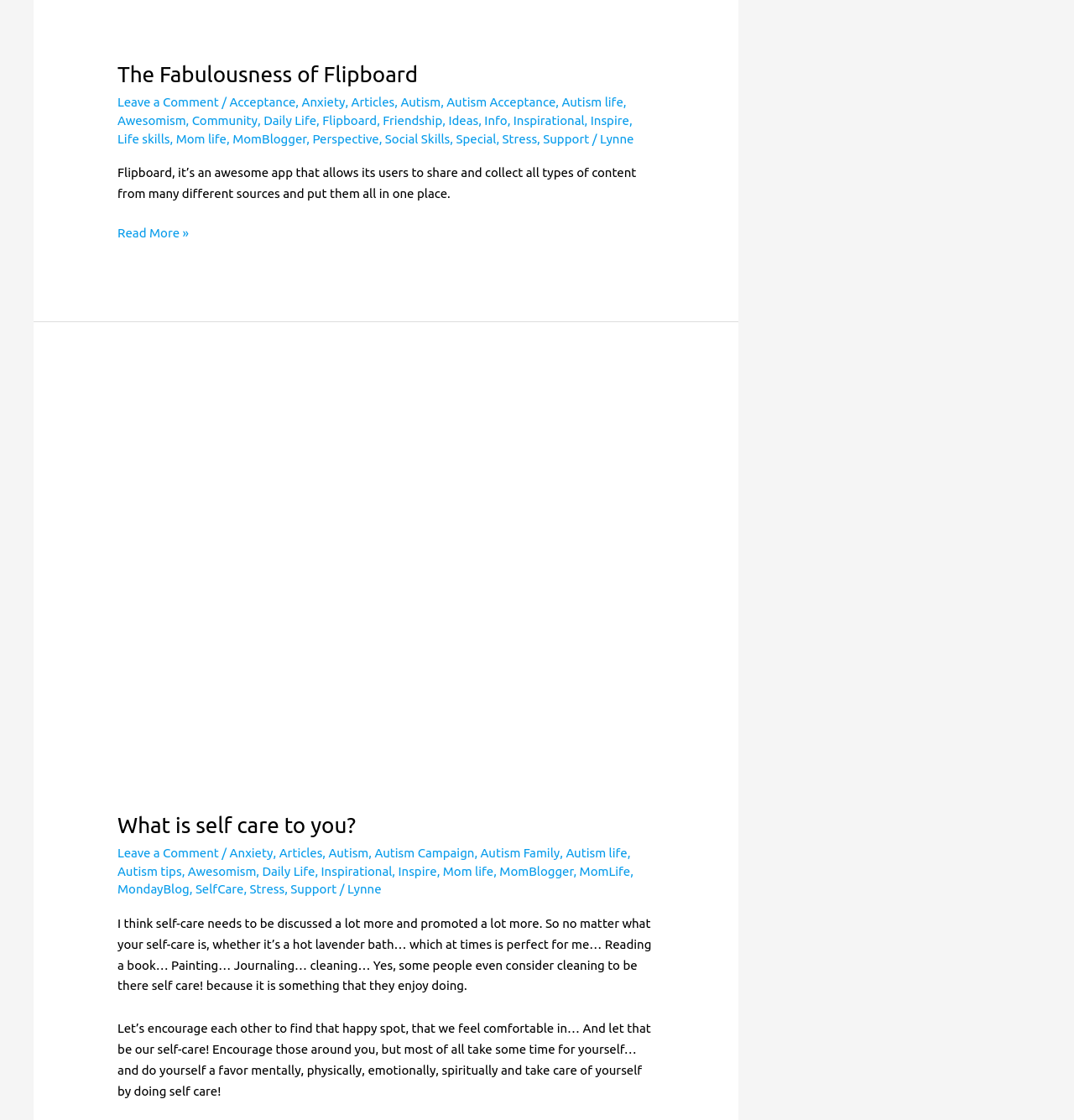Give the bounding box coordinates for the element described by: "Info".

[0.451, 0.101, 0.472, 0.114]